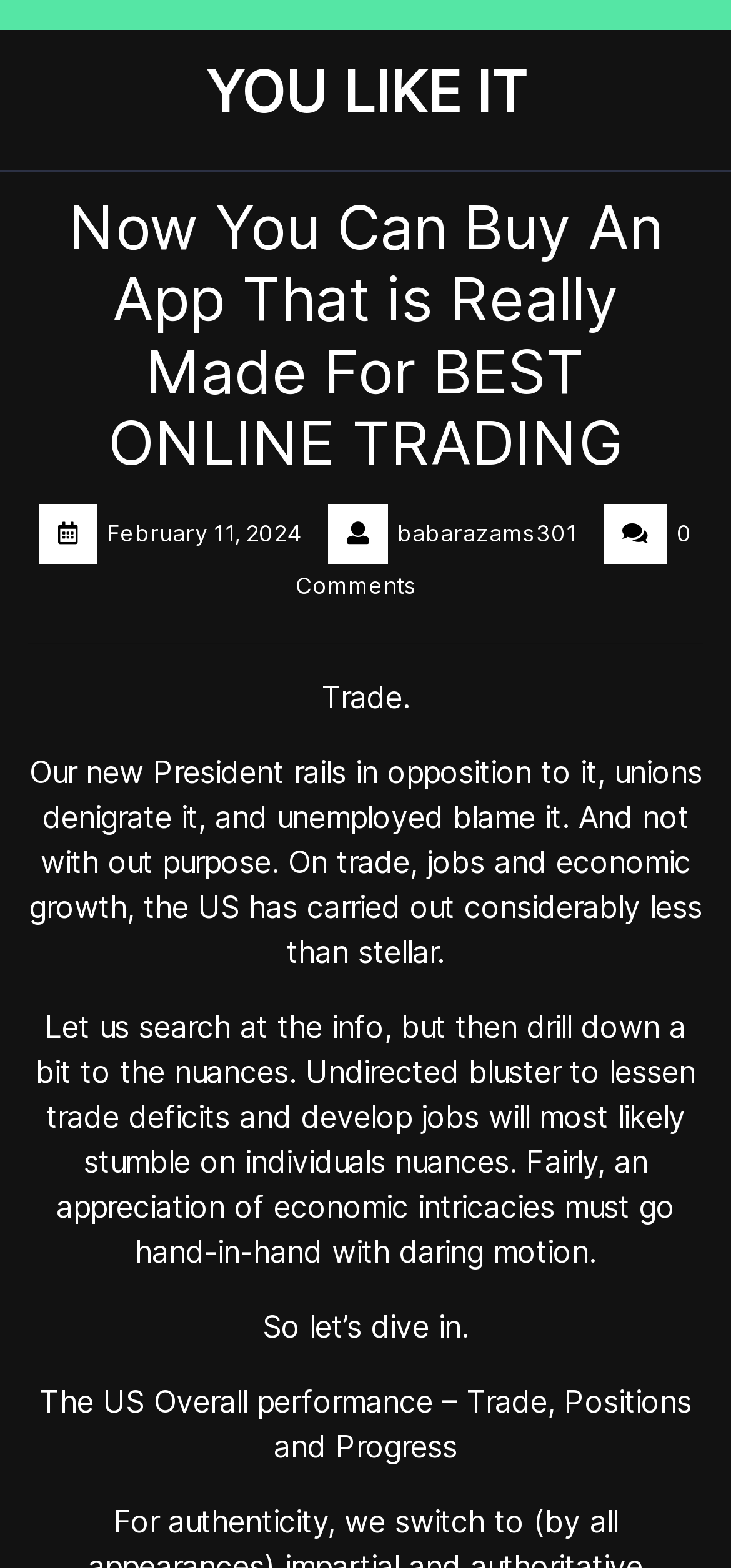Who is the author of the article?
Give a single word or phrase as your answer by examining the image.

babarazams301